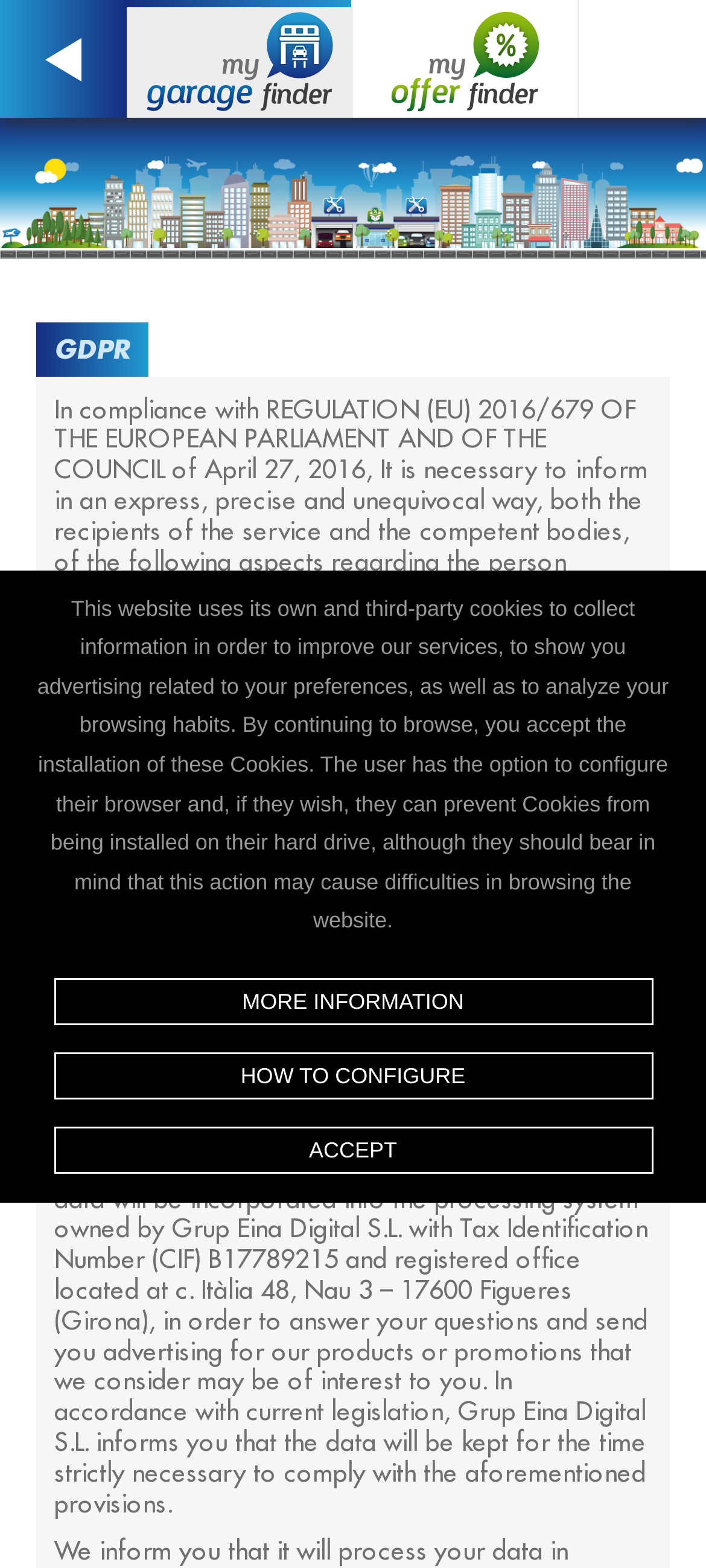Explain the webpage's layout and main content in detail.

This webpage is about GDPR data protection. At the top left, there is a "Back" link with an accompanying image. Next to it, there are two more links, "My Garage Finder" and "My Offer Finder", each with its own image. 

Below these links, there is a header section with a heading "GDPR" and a block of text that explains the purpose of the page, which is to inform users about the company's data protection policy in compliance with the European Union's regulation. 

The company's information is listed below, including its name, tax identification number, business activity, registered office, phone number, corporate website, and registration data in the Mercantile Registry. 

Further down, there is a section that explains how the company will use users' data, including answering questions and sending advertisements. The company also informs users that their data will be kept for the time necessary to comply with the regulation.

At the bottom of the page, there is a notice about the use of cookies on the website. The notice explains that the website uses its own and third-party cookies to improve services, show targeted advertisements, and analyze browsing habits. Users are informed that they can configure their browser to prevent cookies from being installed, but this may cause difficulties in browsing the website. There are three links below the notice: "MORE INFORMATION", "HOW TO CONFIGURE", and "ACCEPT".